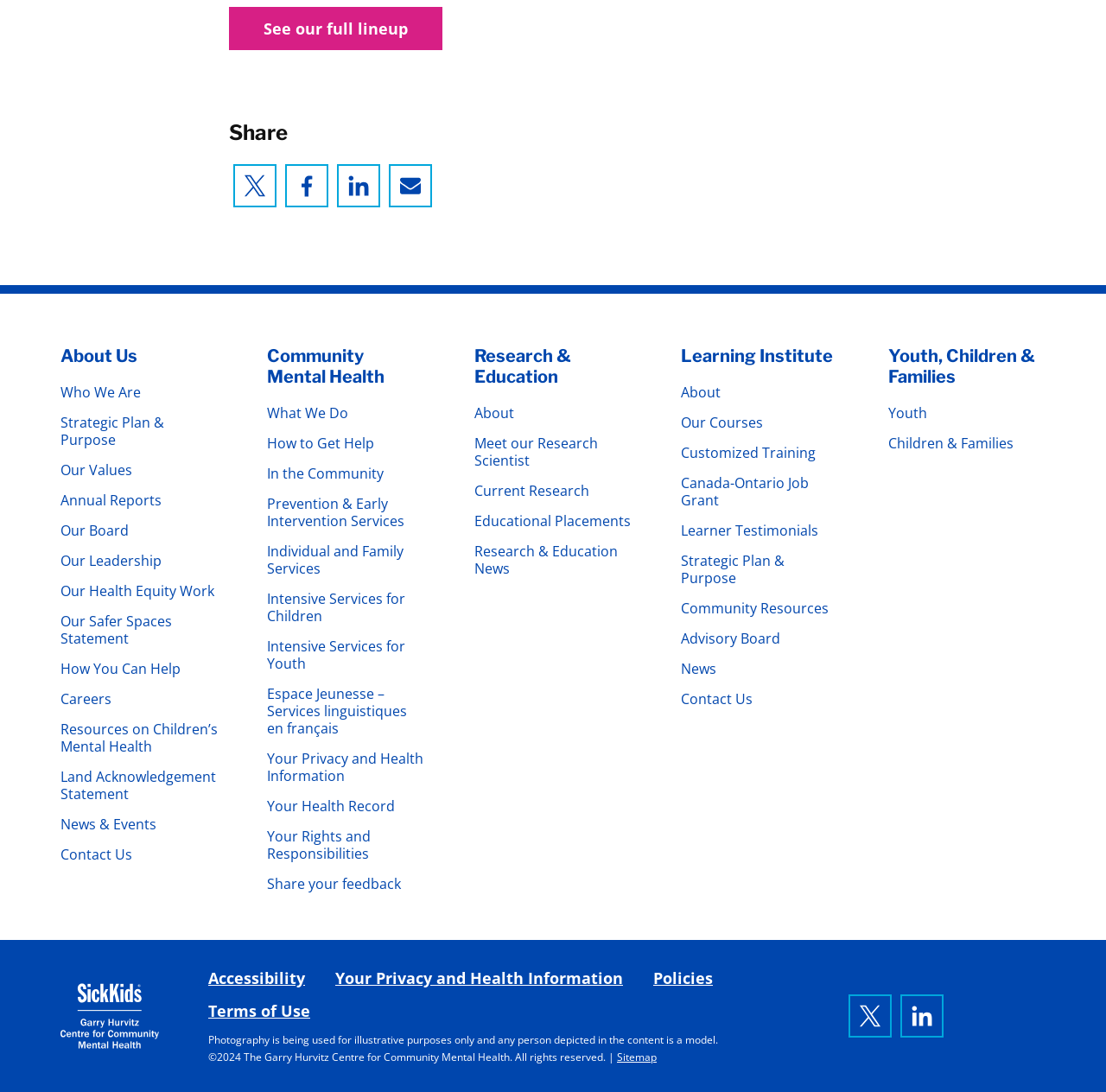Please provide the bounding box coordinates for the element that needs to be clicked to perform the instruction: "View Research & Education". The coordinates must consist of four float numbers between 0 and 1, formatted as [left, top, right, bottom].

[0.429, 0.316, 0.516, 0.354]